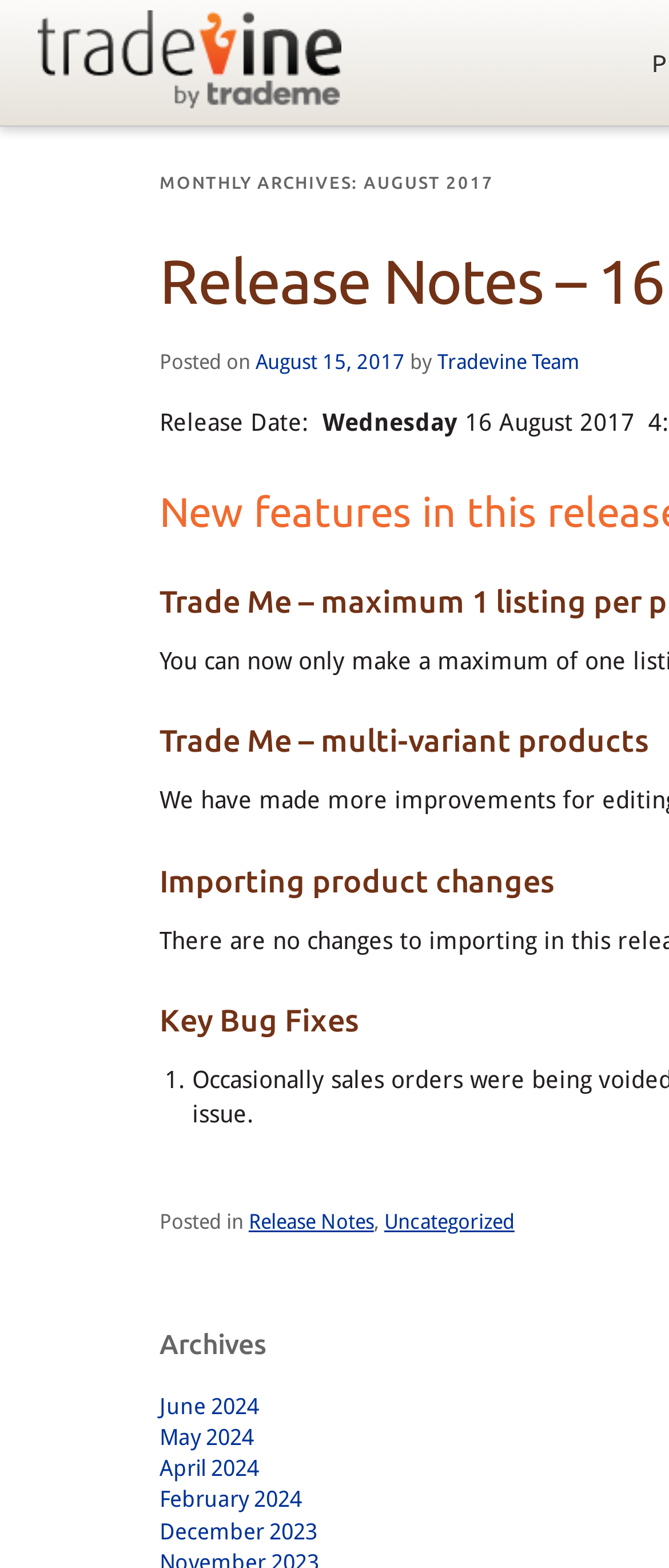Predict the bounding box coordinates of the area that should be clicked to accomplish the following instruction: "go to June 2024 page". The bounding box coordinates should consist of four float numbers between 0 and 1, i.e., [left, top, right, bottom].

[0.238, 0.889, 0.387, 0.905]